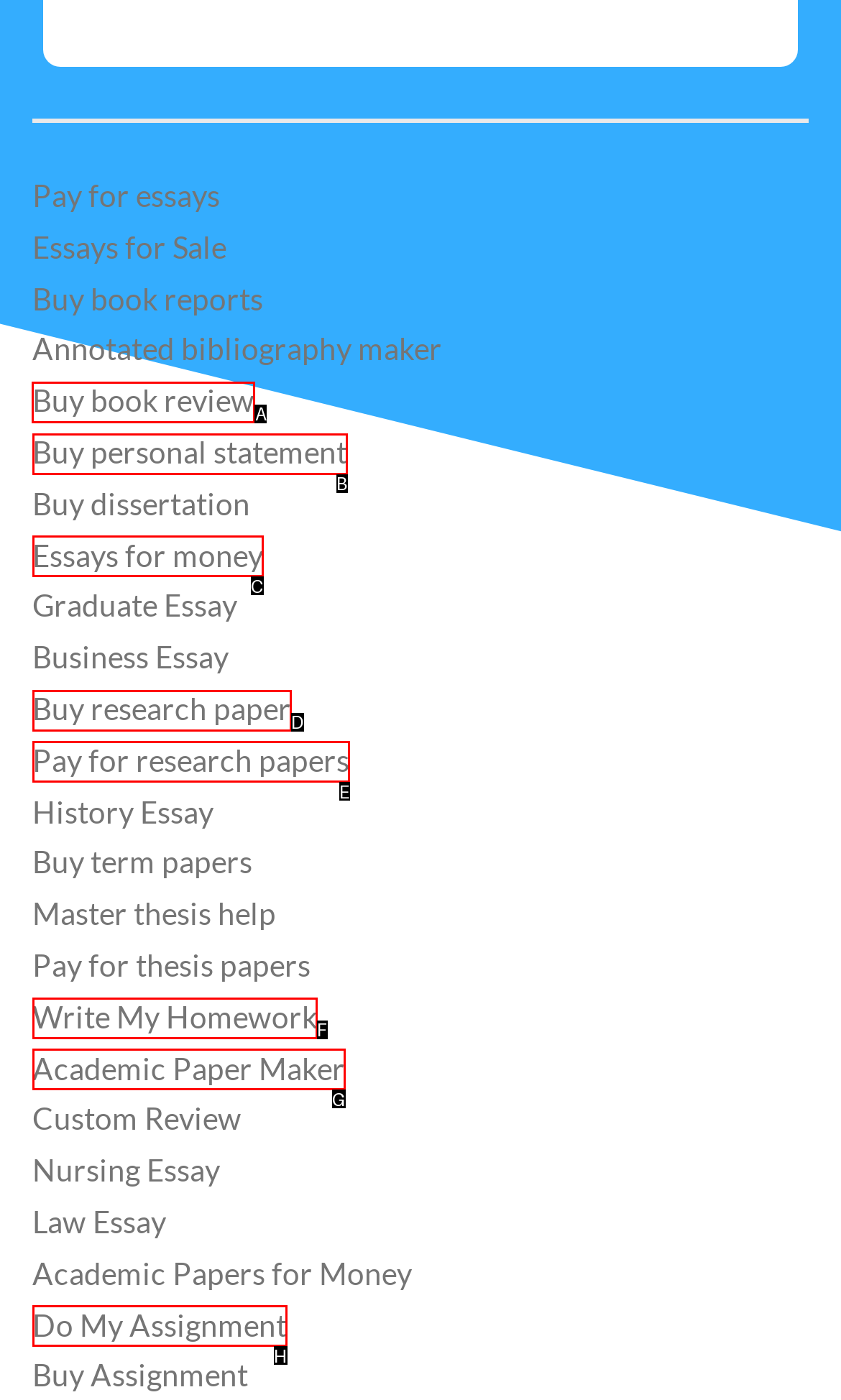Select the letter of the option that should be clicked to achieve the specified task: Select 'Buy book review'. Respond with just the letter.

A